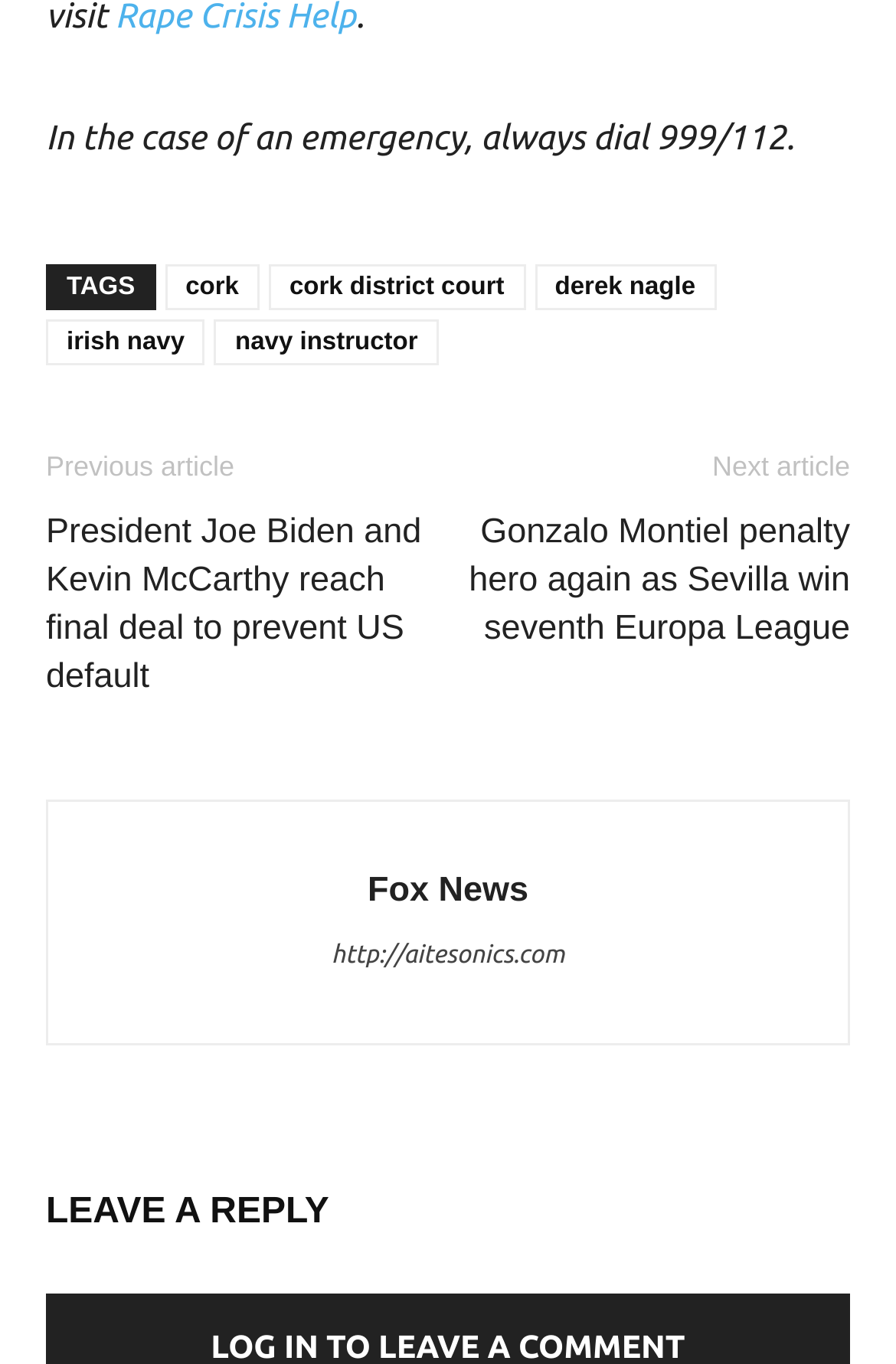Given the following UI element description: "Fox News", find the bounding box coordinates in the webpage screenshot.

[0.41, 0.638, 0.59, 0.666]